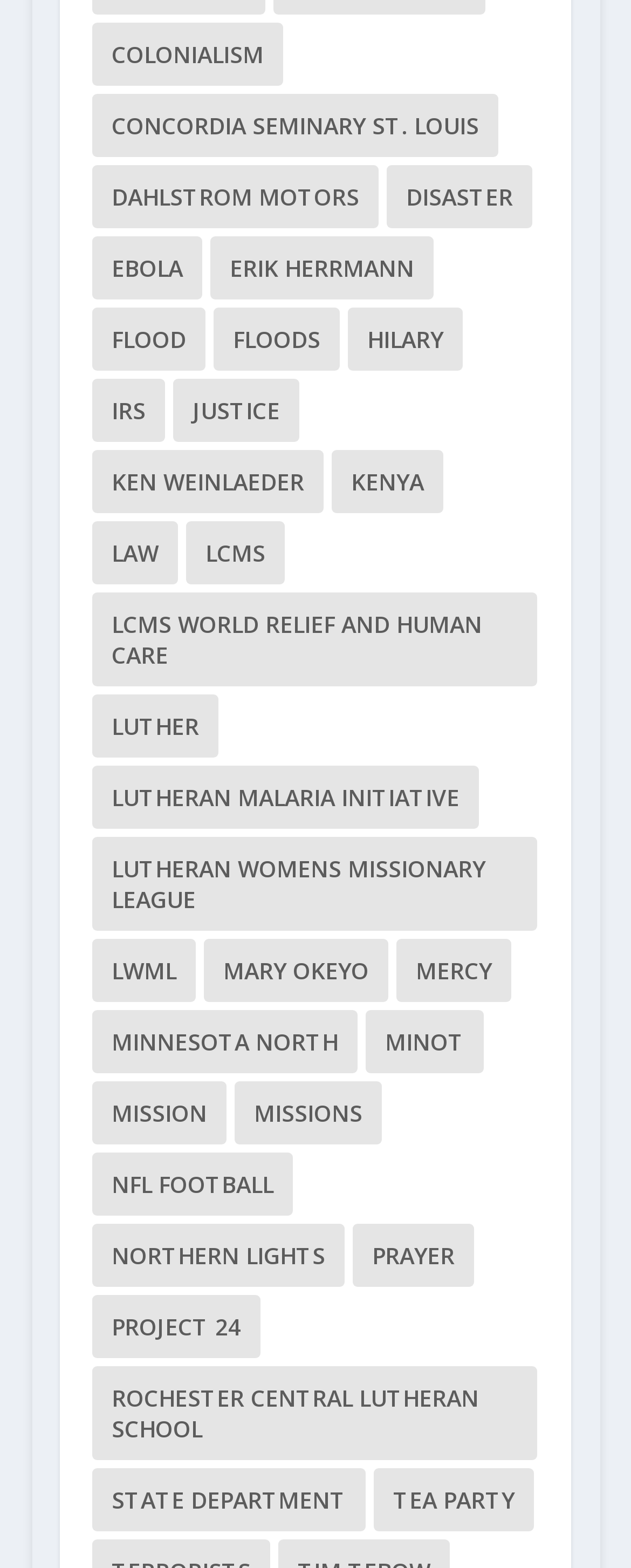Determine the bounding box for the HTML element described here: "NFL Football". The coordinates should be given as [left, top, right, bottom] with each number being a float between 0 and 1.

[0.146, 0.735, 0.464, 0.776]